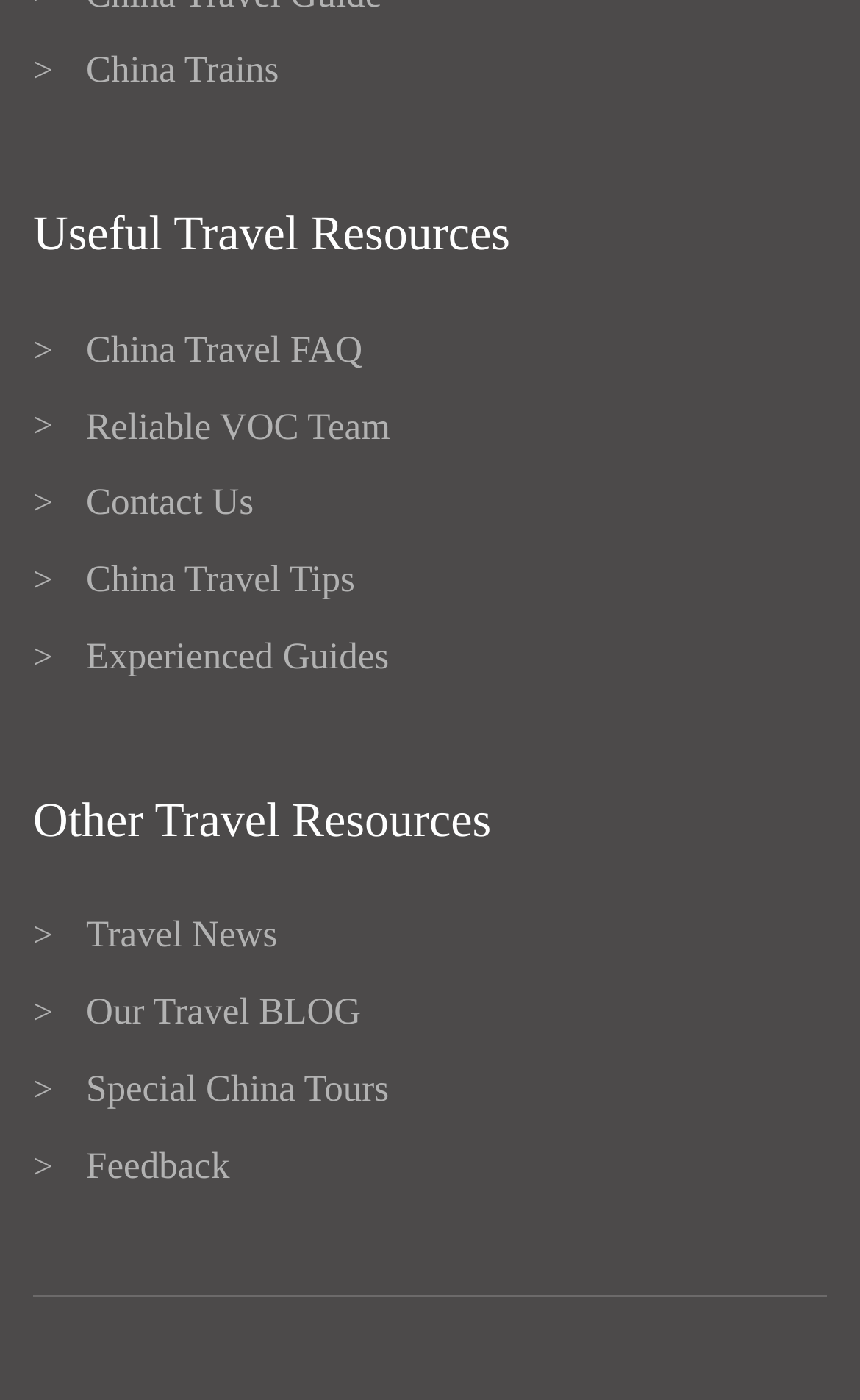Identify the bounding box coordinates of the part that should be clicked to carry out this instruction: "View Travel News".

[0.1, 0.653, 0.322, 0.683]